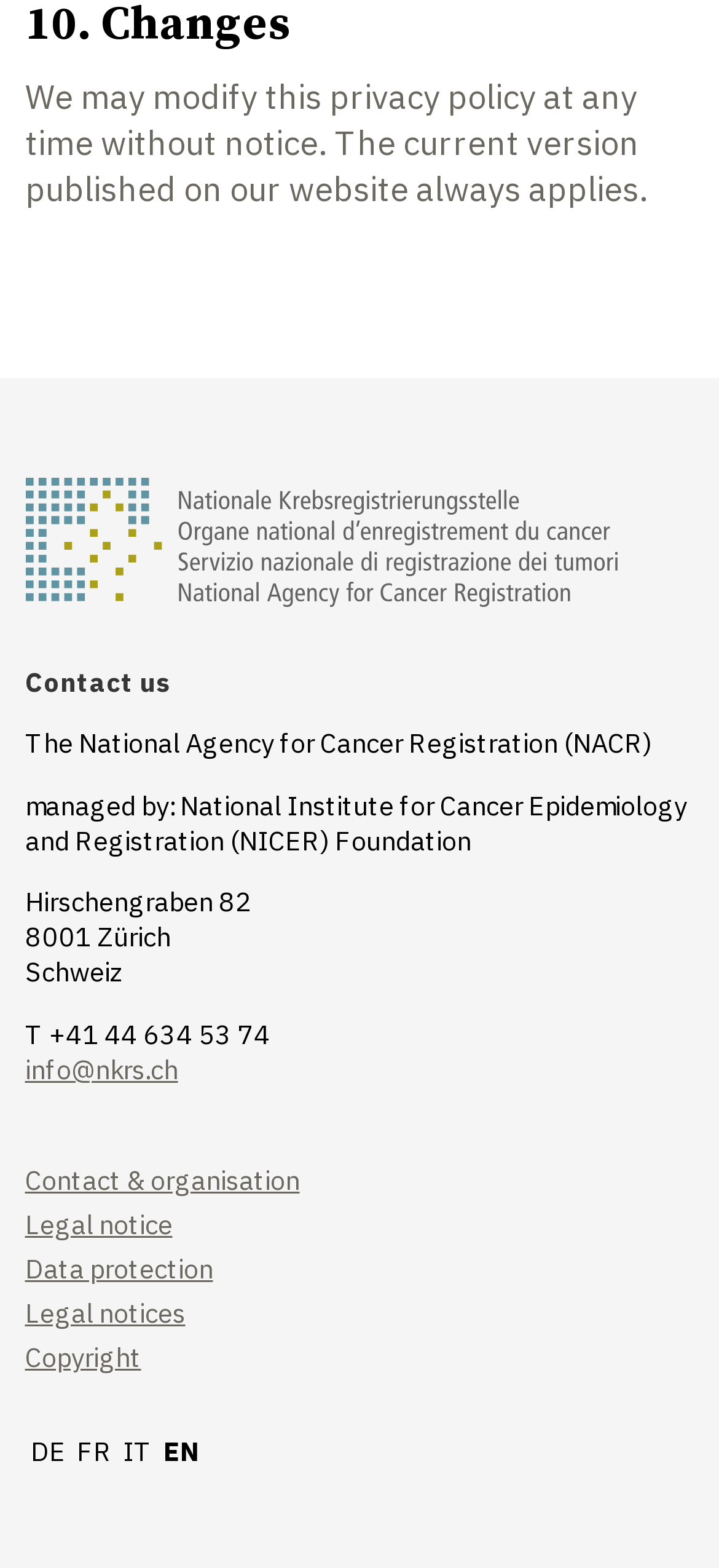Provide the bounding box coordinates for the UI element that is described by this text: "Contact & organisation". The coordinates should be in the form of four float numbers between 0 and 1: [left, top, right, bottom].

[0.035, 0.741, 0.417, 0.764]